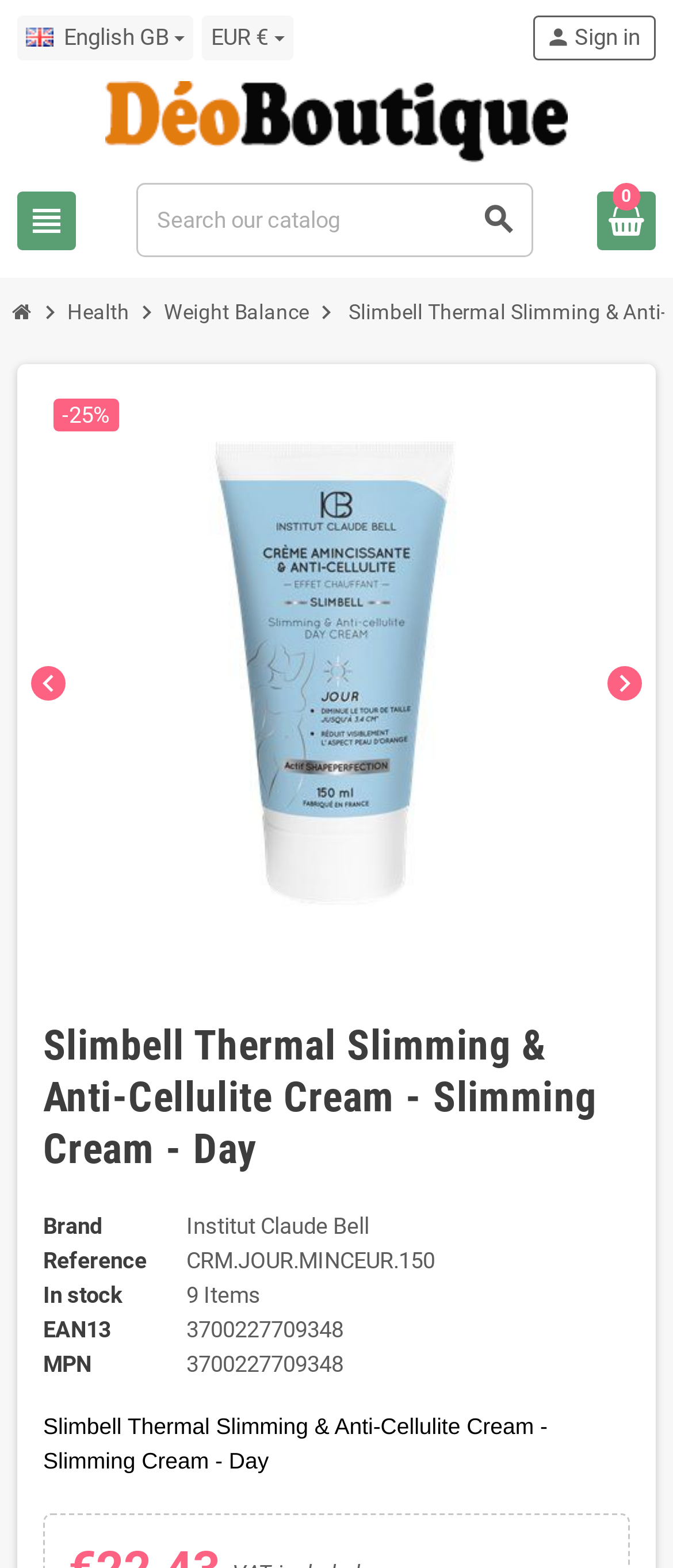What is the language of the website?
Deliver a detailed and extensive answer to the question.

I determined the language of the website by looking at the language dropdown button, which has an image of the English flag and the text 'English GB' next to it.